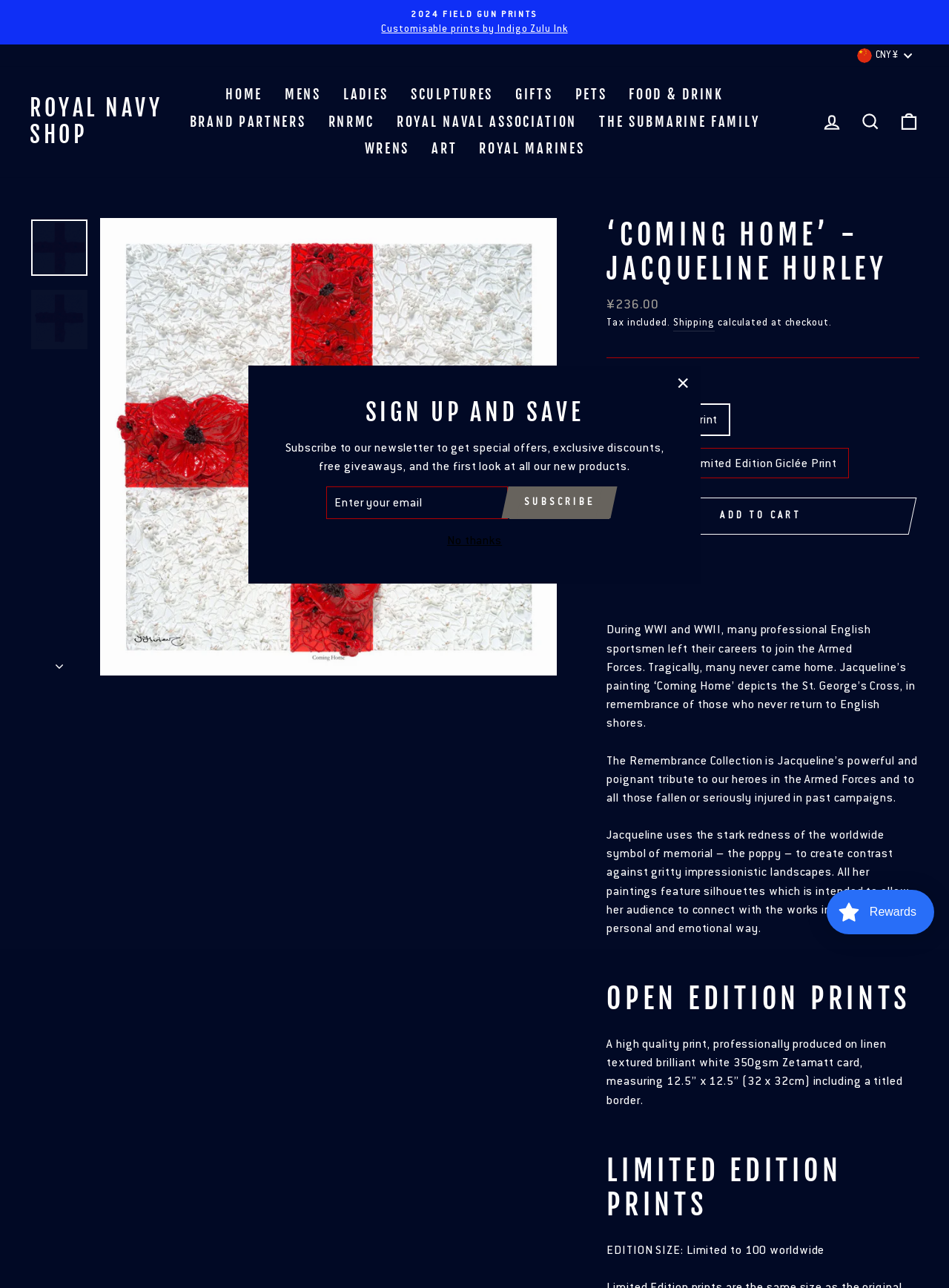Answer with a single word or phrase: 
What is the edition size of the limited edition print?

100